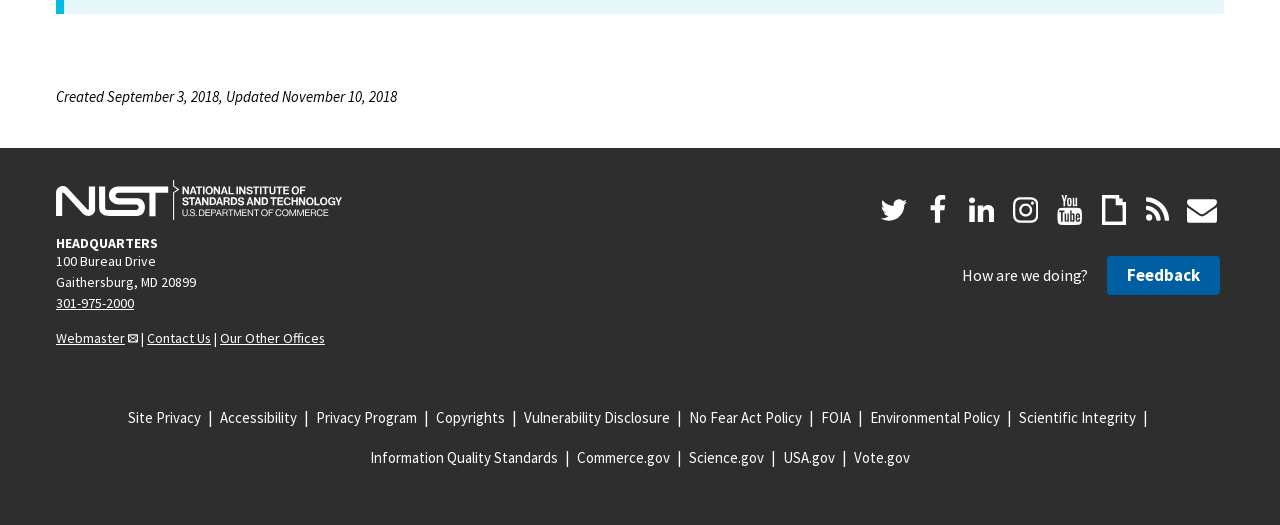Determine the bounding box coordinates for the area you should click to complete the following instruction: "Read the article 'Mistakes to Avoid While Buying Life Insurance'".

None